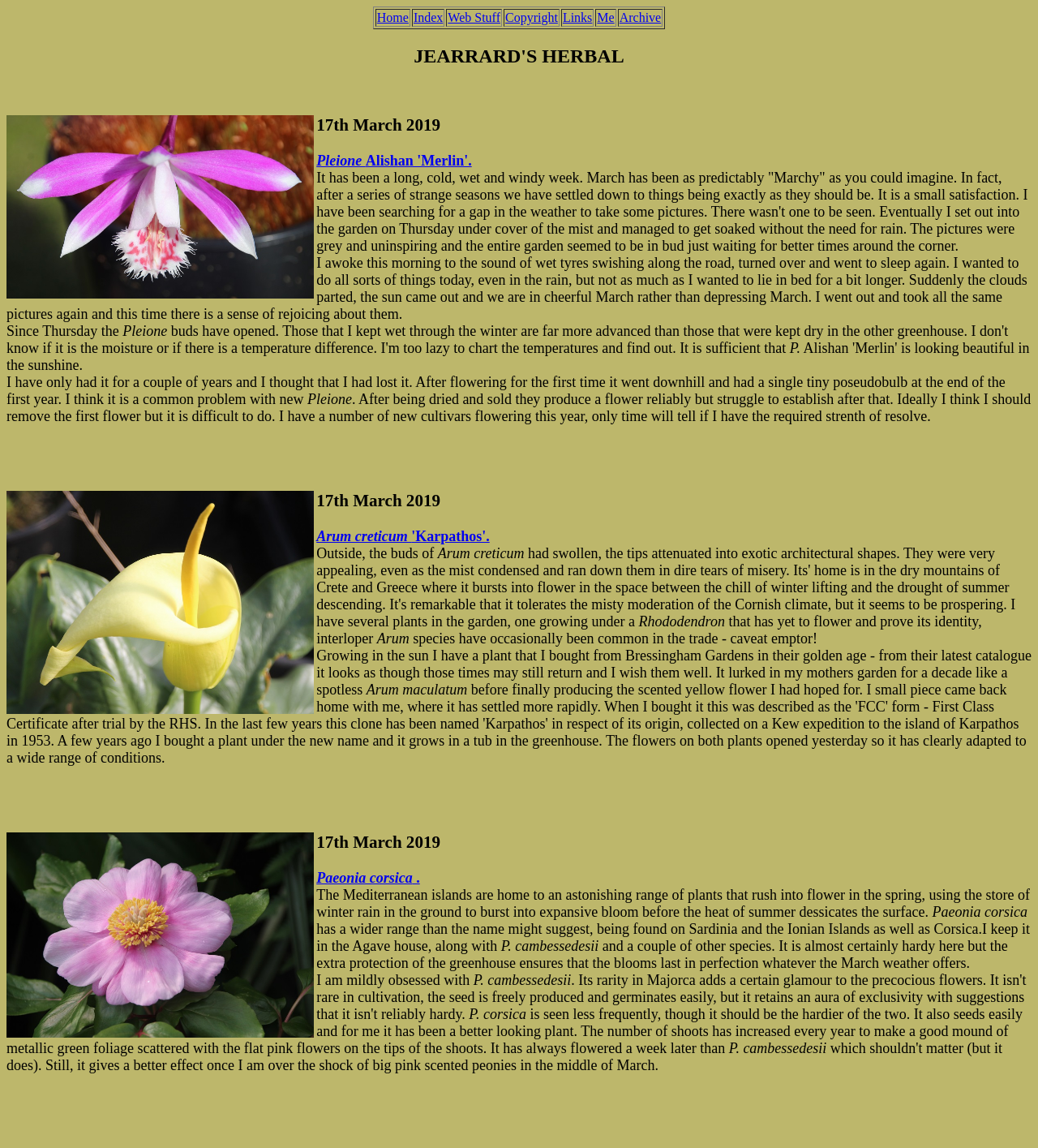Calculate the bounding box coordinates for the UI element based on the following description: "Pleione Alishan 'Merlin'.". Ensure the coordinates are four float numbers between 0 and 1, i.e., [left, top, right, bottom].

[0.305, 0.133, 0.454, 0.147]